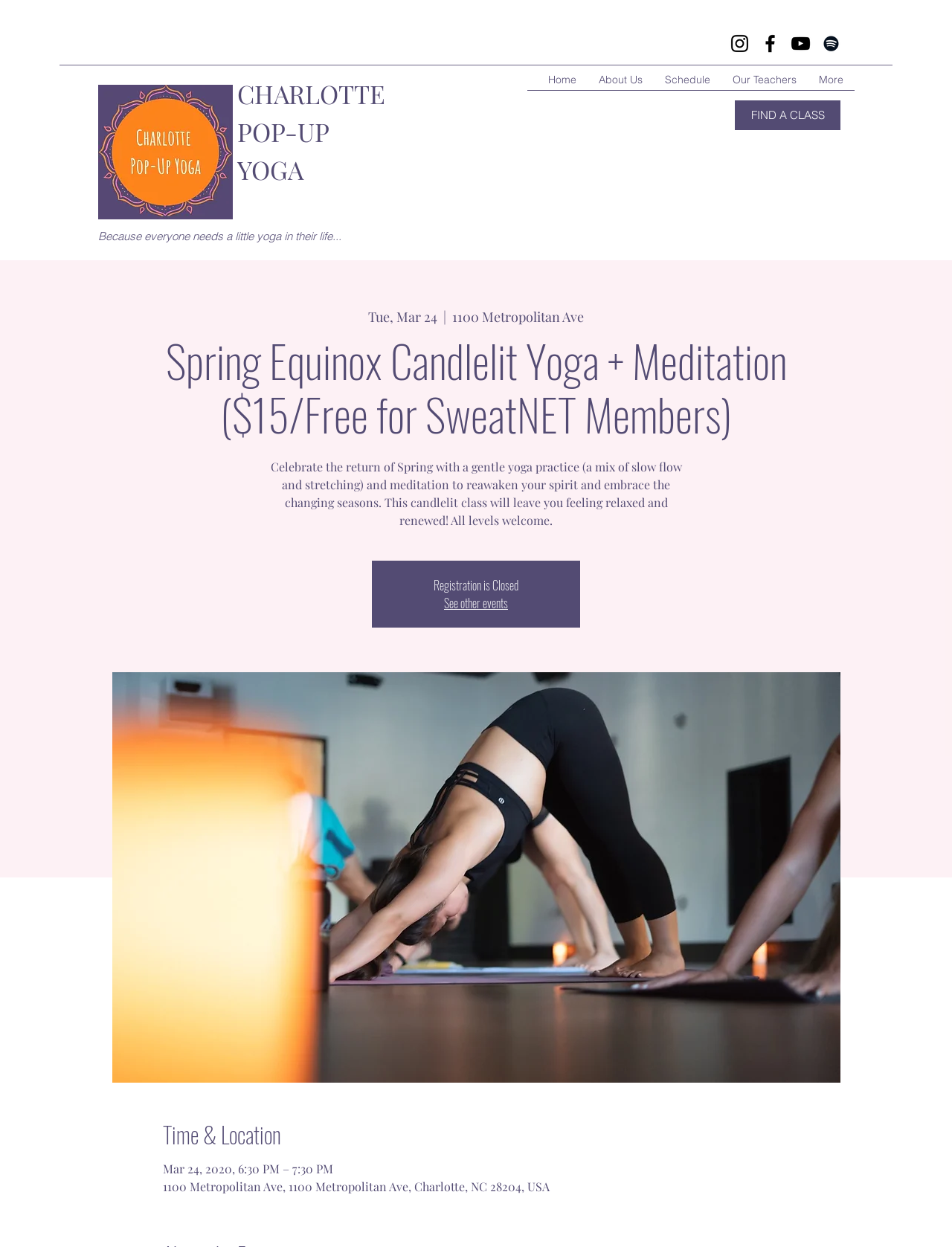Could you provide the bounding box coordinates for the portion of the screen to click to complete this instruction: "View the event details"?

[0.171, 0.267, 0.829, 0.353]